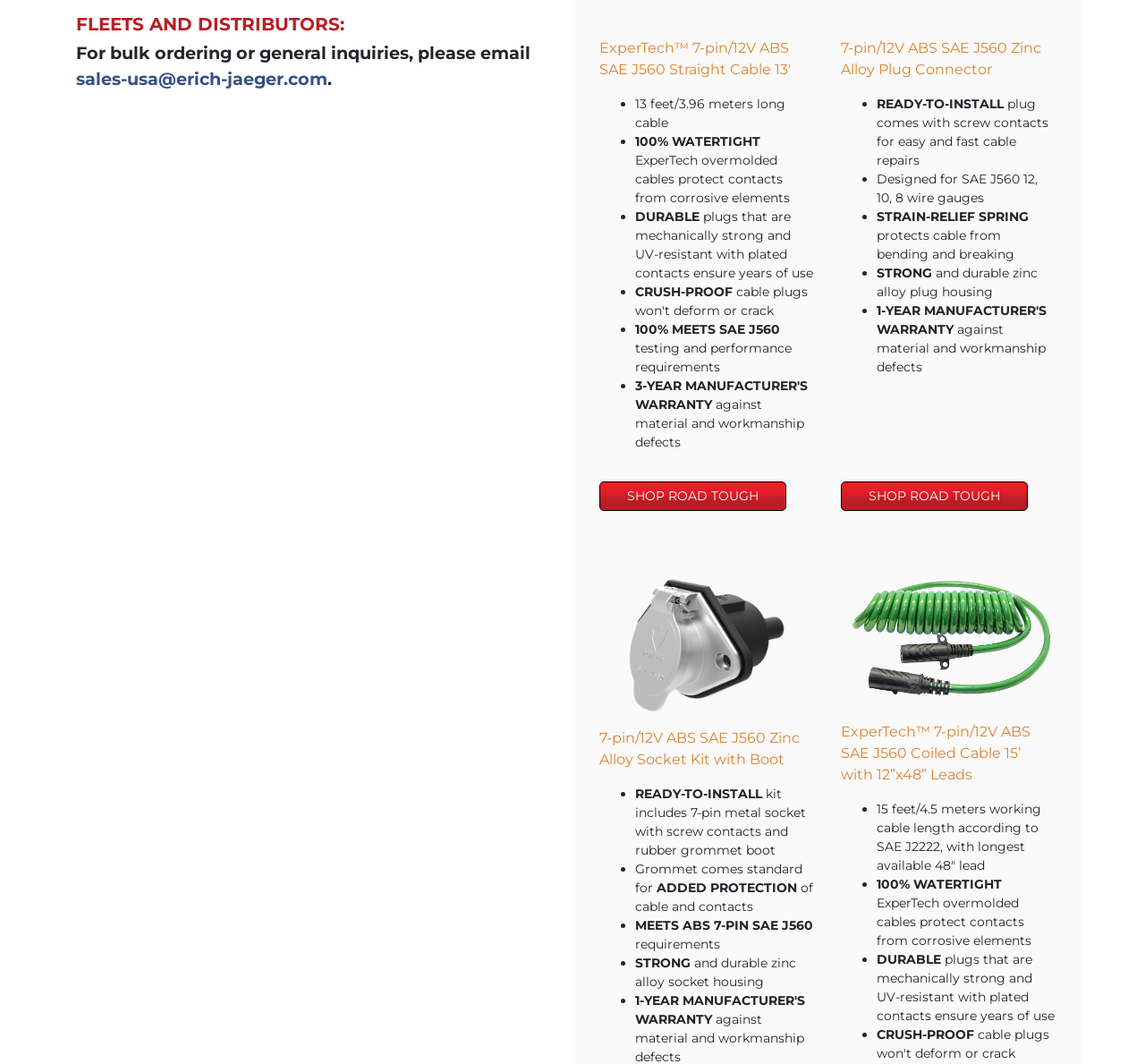Locate the bounding box coordinates of the element's region that should be clicked to carry out the following instruction: "Click the '7-pin/12V ABS SAE J560 Zinc Alloy Plug Connector' link". The coordinates need to be four float numbers between 0 and 1, i.e., [left, top, right, bottom].

[0.734, 0.037, 0.909, 0.073]